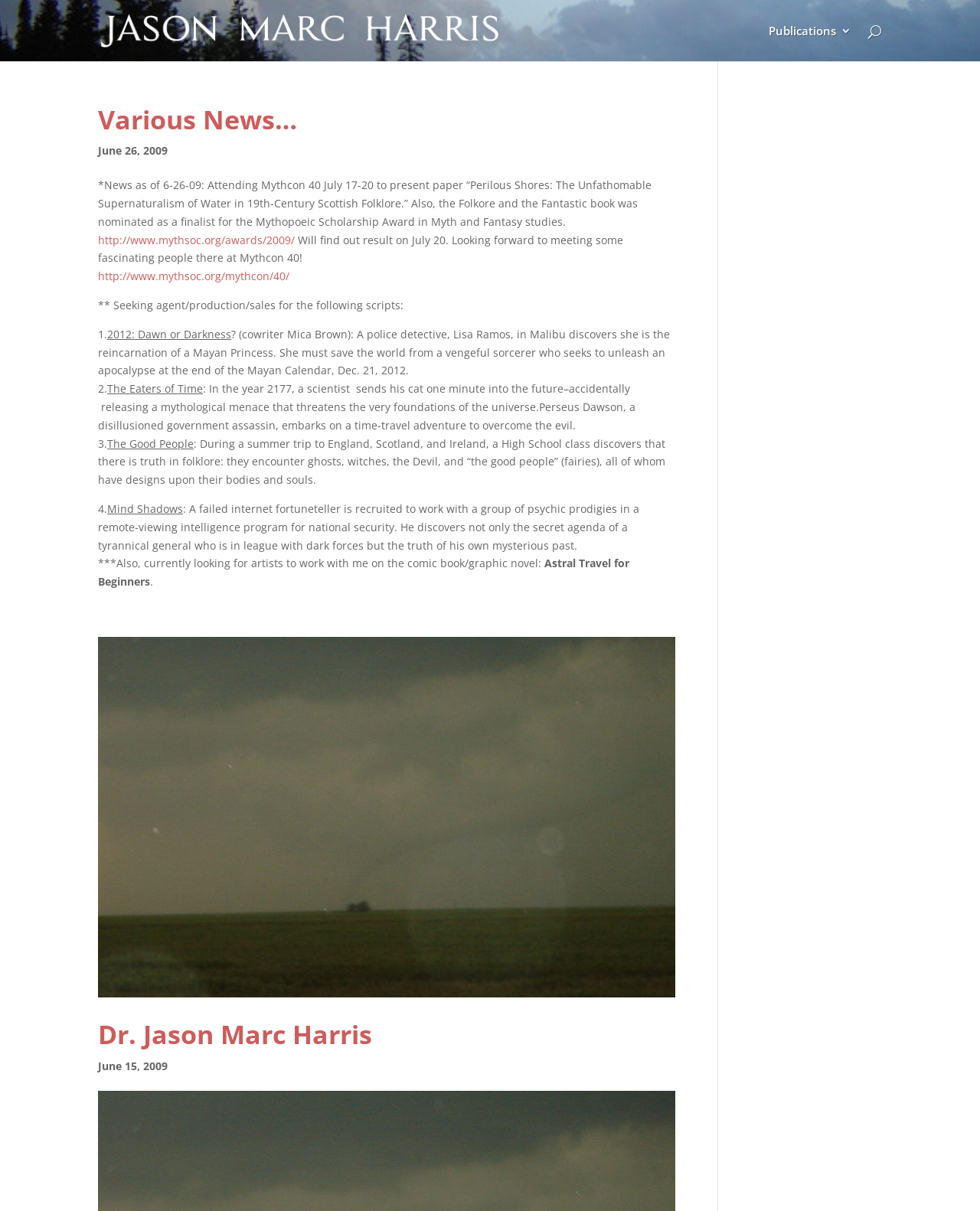What is the name of the author?
Please interpret the details in the image and answer the question thoroughly.

The name of the author can be found in the link 'Jason Marc Harris' at the top of the page, which is also the title of the webpage. Additionally, the name 'Dr. Jason Marc Harris' appears in a heading and a link later on the page.